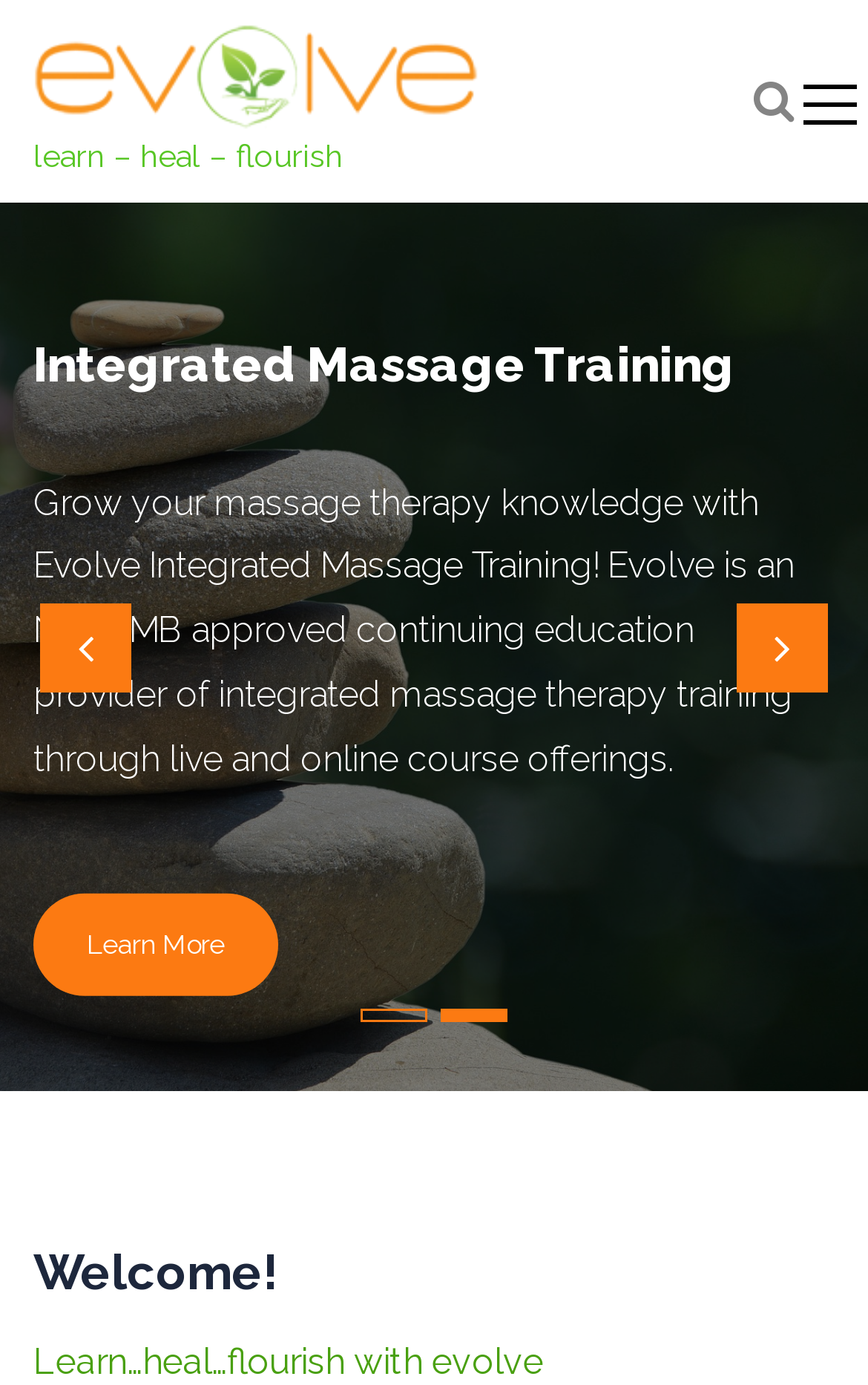Offer a meticulous description of the webpage's structure and content.

The webpage has a prominent title "learn – heal – flourish" at the top, which is also the root element of the page. Below the title, there is a link on the left side, followed by a static text with the same title "learn – heal – flourish". On the right side, there is a link with a font awesome icon, and a button next to it.

Further down, there is a tab panel that occupies the full width of the page. Within the tab panel, there is a heading "Integrated Massage Training" on the left side, followed by a paragraph of text that describes Evolve Integrated Massage Training. Below the text, there is a "Learn More" link.

On the right side of the tab panel, there are two buttons with font awesome icons. Below the tab panel, there is a tab list with two tabs, "1 of 2" and "2 of 2", where the second tab is currently selected.

At the bottom of the page, there is a heading "Welcome!" on the left side, followed by a static text "Learn…heal…flourish with evolve" that spans about two-thirds of the page width.